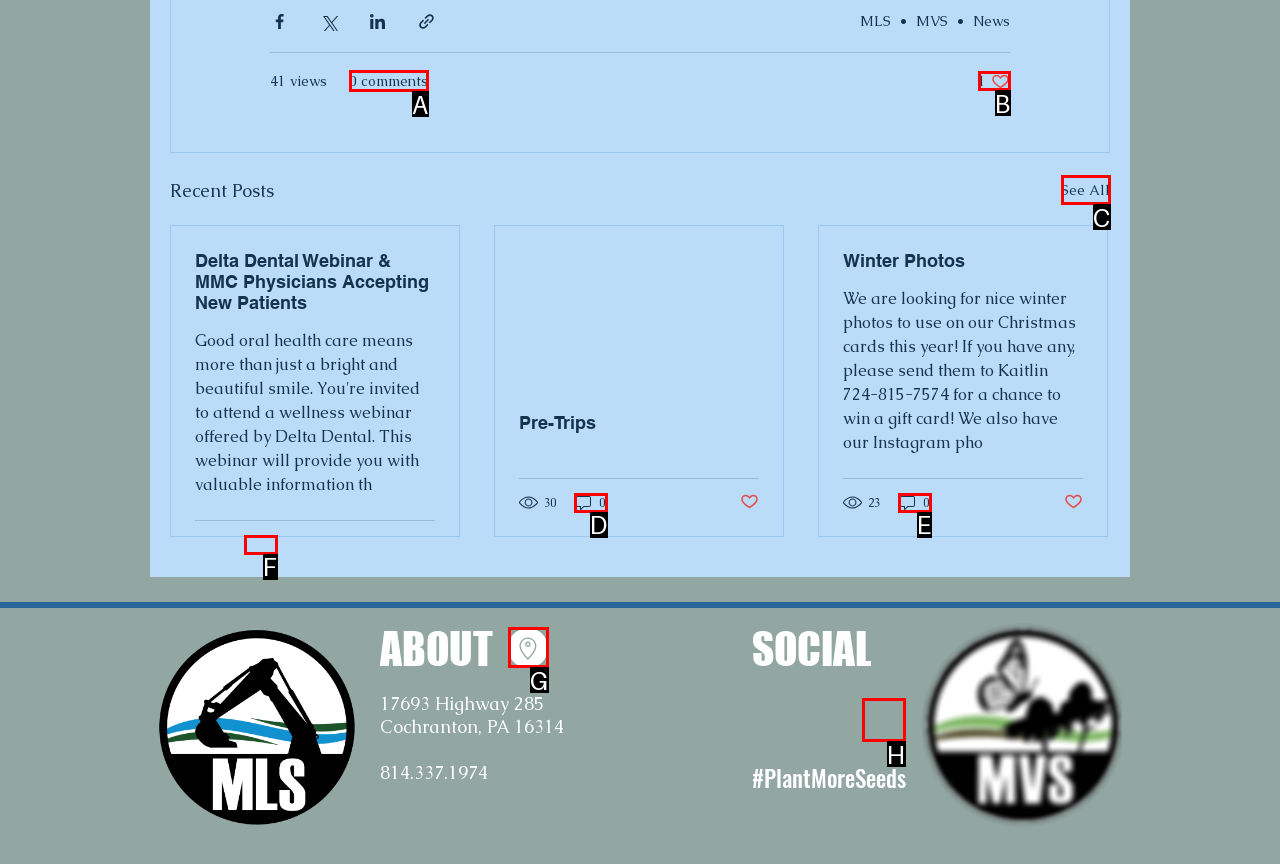Determine which HTML element matches the given description: Privacy policy. Provide the corresponding option's letter directly.

None